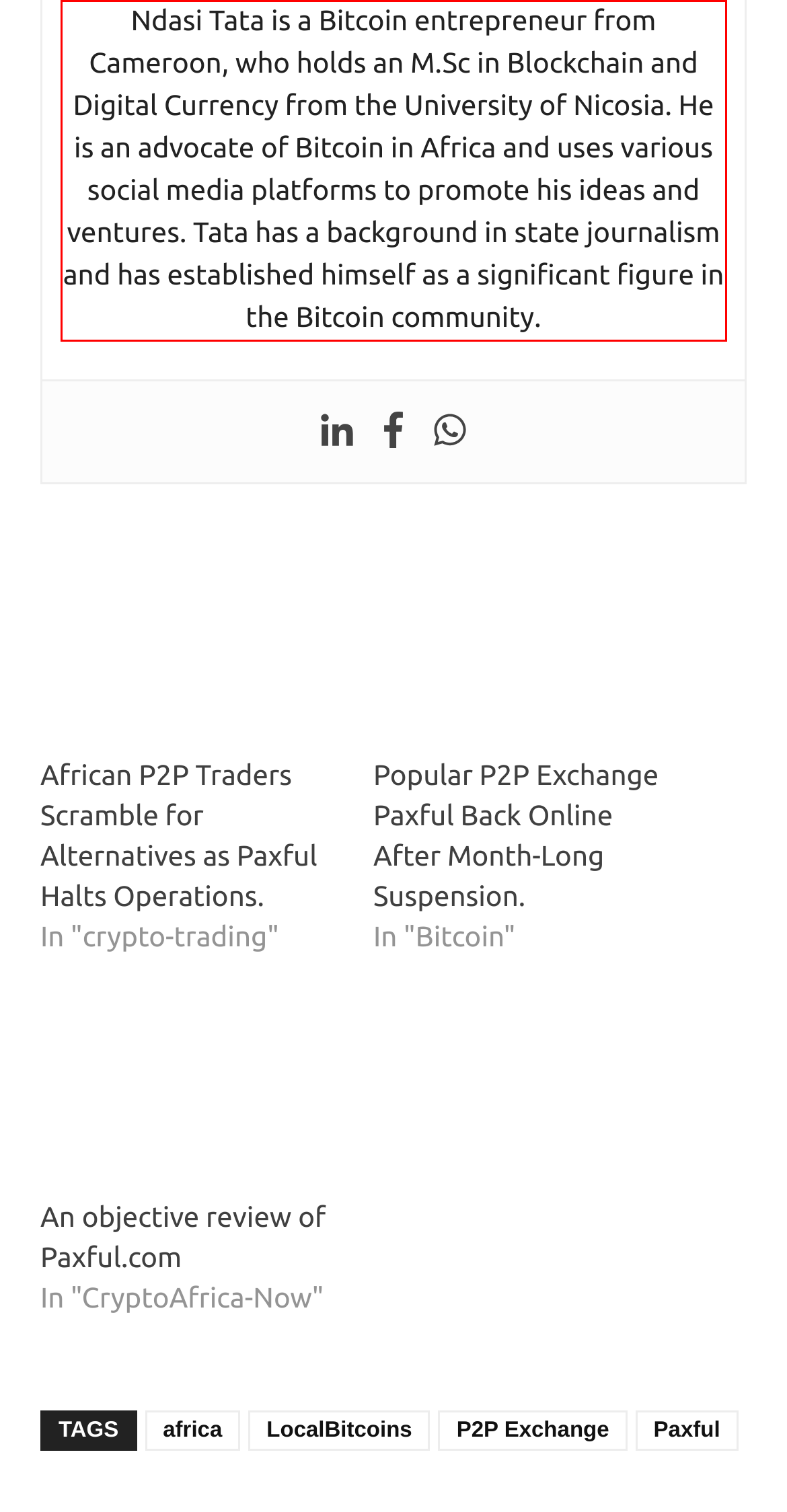You have a webpage screenshot with a red rectangle surrounding a UI element. Extract the text content from within this red bounding box.

Ndasi Tata is a Bitcoin entrepreneur from Cameroon, who holds an M.Sc in Blockchain and Digital Currency from the University of Nicosia. He is an advocate of Bitcoin in Africa and uses various social media platforms to promote his ideas and ventures. Tata has a background in state journalism and has established himself as a significant figure in the Bitcoin community.